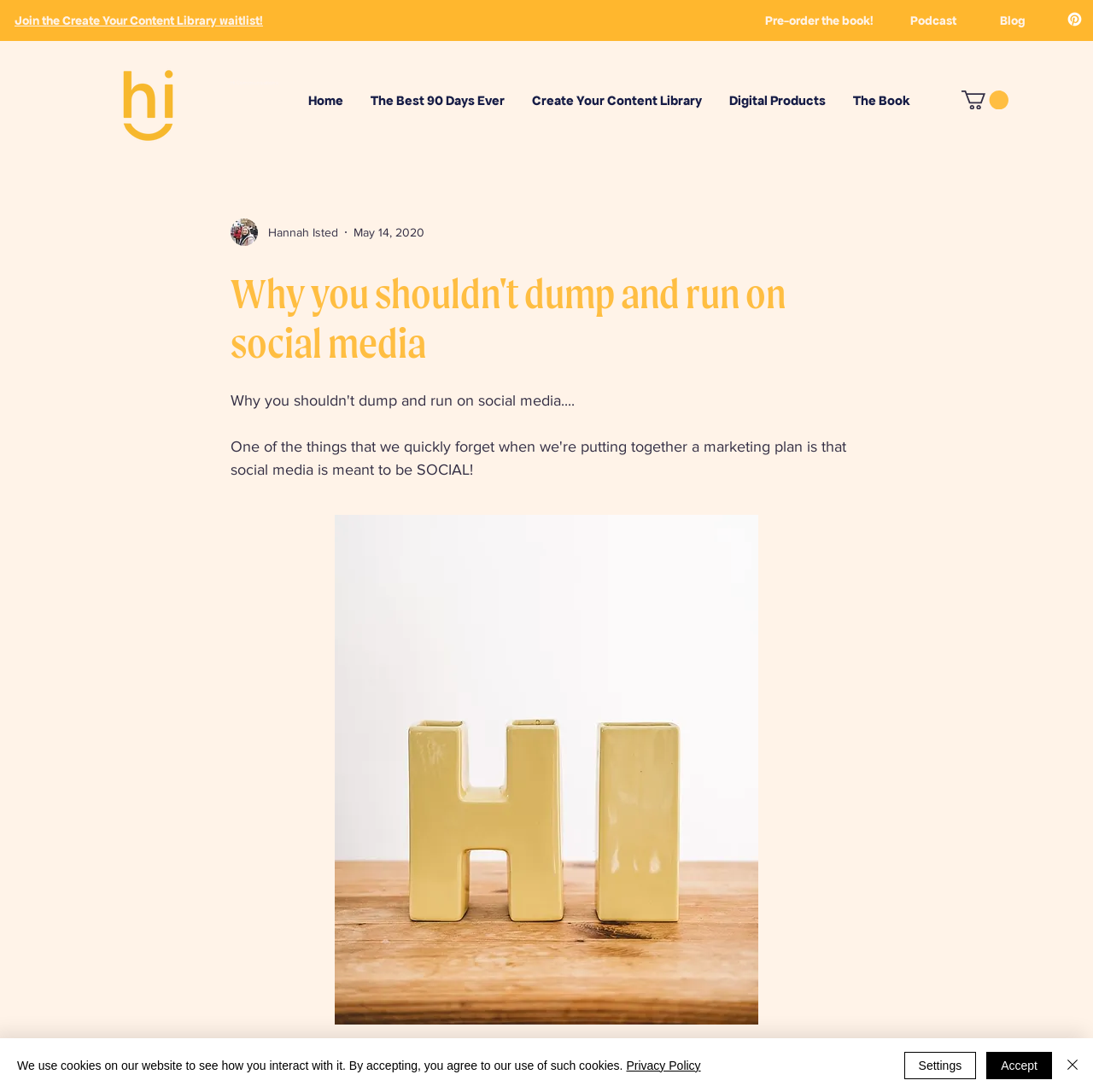Detail the various sections and features present on the webpage.

This webpage appears to be a personal website or blog focused on social media and content creation. At the top left, there is a heading "Join the Create Your Content Library waitlist!" with a corresponding link. To the right of this, there are three more headings: "Pre-order the book!", "Podcast", and "Blog", each with their own links.

Below these headings, there is a larger heading "Hi Communications" with a logo image to the left. Underneath this, there is a navigation menu with links to various pages, including "Home", "The Best 90 Days Ever", "Create Your Content Library", "Digital Products", and "The Book".

On the right side of the page, there is a section with a writer's picture, the writer's name "Hannah Isted", and a date "May 14, 2020". Below this, there is a main heading "Why you shouldn't dump and run on social media" with a button underneath.

At the bottom of the page, there are three buttons: "Accept", "Settings", and "Close", with a "Close" button accompanied by a small image. There is also a link to the "Privacy Policy" at the bottom left.

Throughout the page, there are several images, including a Pinterest logo, a Hi Communications logo, and a writer's picture. The overall layout is organized, with clear headings and concise text.